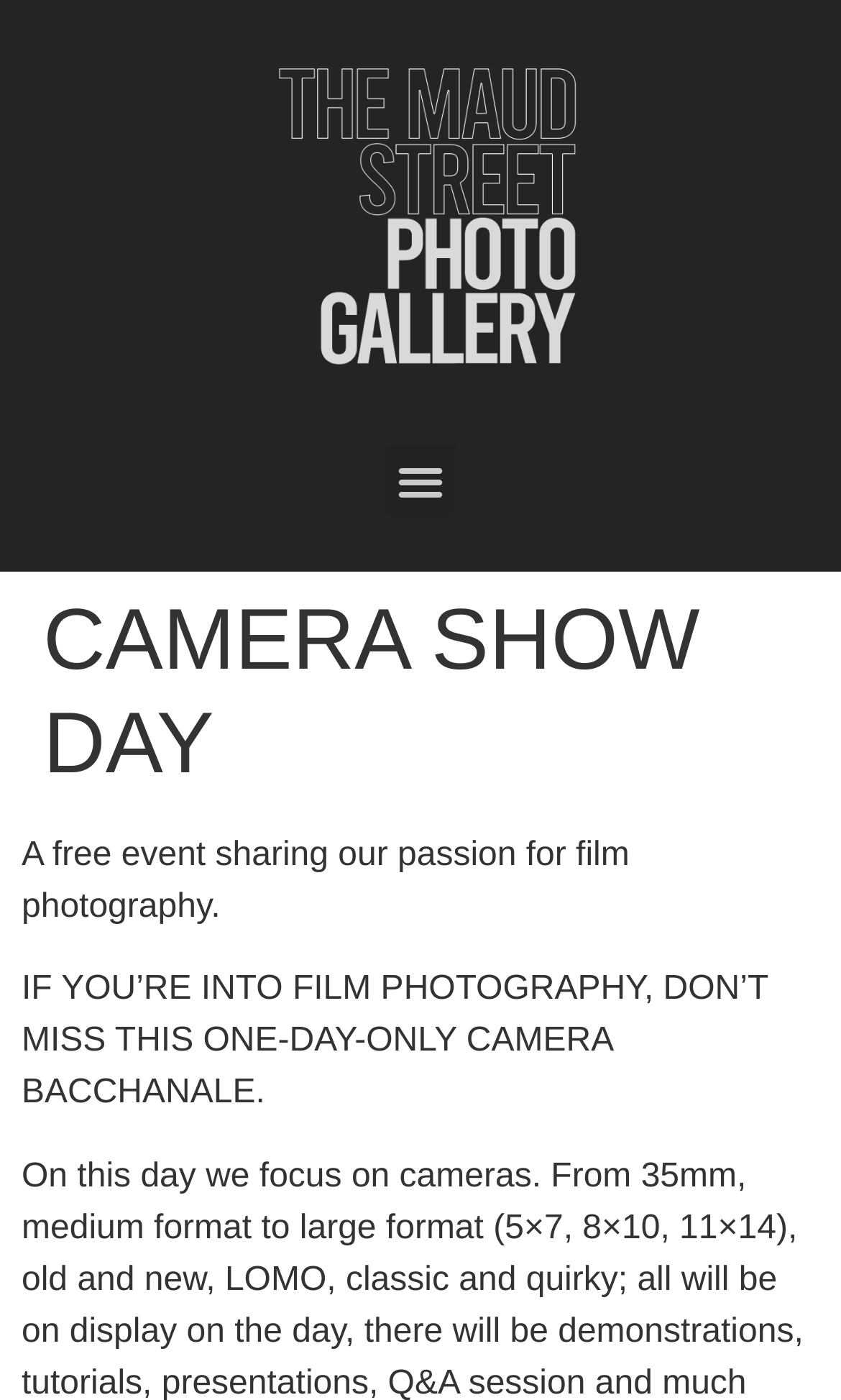Analyze the image and answer the question with as much detail as possible: 
What is the event about?

The static text elements on the page mention 'film photography' multiple times, indicating that the event is about film photography. Specifically, the text 'A free event sharing our passion for film photography' and 'IF YOU’RE INTO FILM PHOTOGRAPHY, DON’T MISS THIS ONE-DAY-ONLY CAMERA BACCHANALE' suggest that film photography is the main theme of the event.